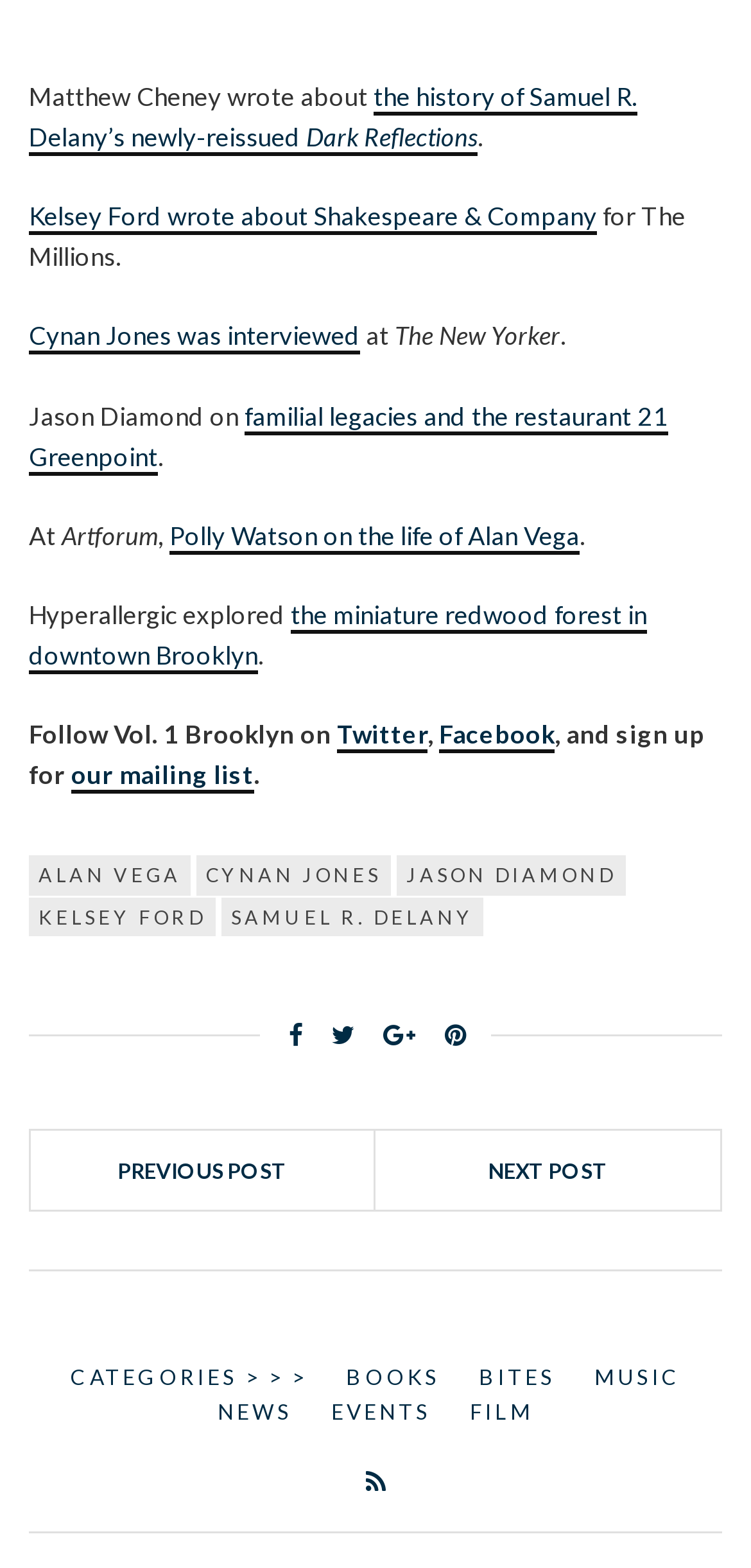Please find the bounding box coordinates of the element's region to be clicked to carry out this instruction: "Read about the history of Samuel R. Delany’s newly-reissued Dark Reflections".

[0.038, 0.051, 0.849, 0.1]